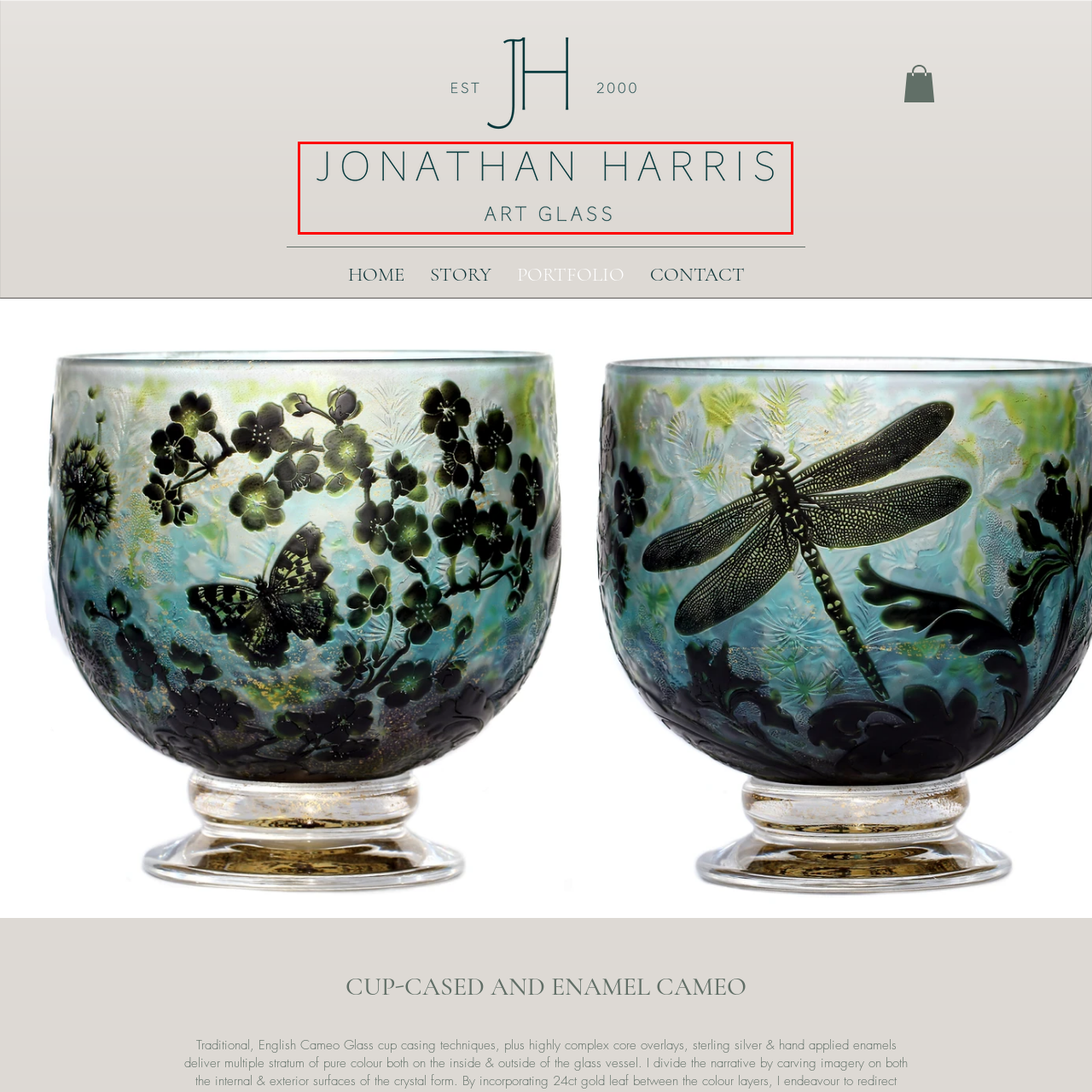What is the phrase beneath the title?
Take a look at the image highlighted by the red bounding box and provide a detailed answer to the question.

According to the caption, the phrase 'ART GLASS' is written beneath the title 'JONATHAN HARRIS', likely indicating the focus of Jonathan Harris' work.